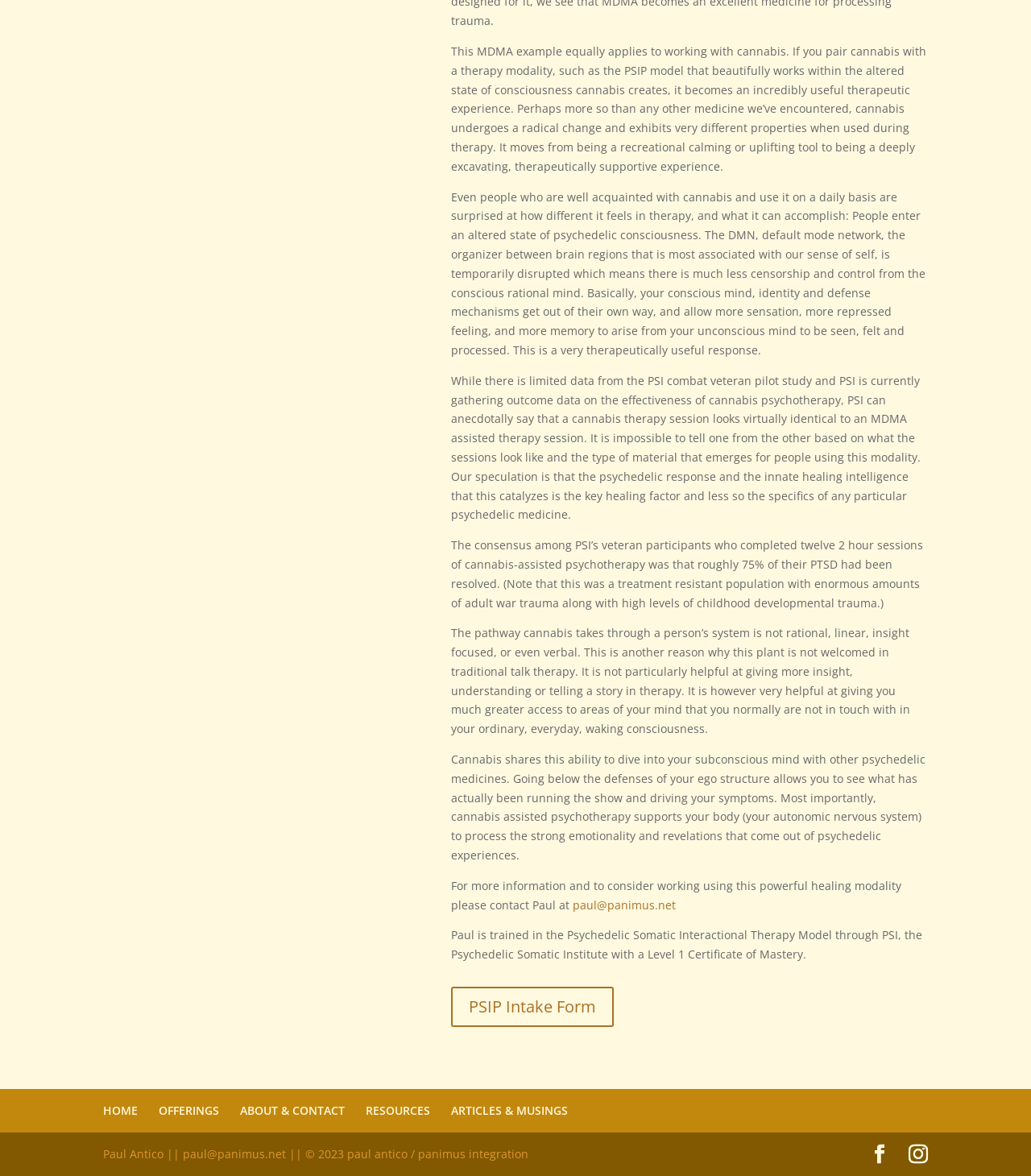What is the topic of the webpage?
Answer the question with a single word or phrase by looking at the picture.

Cannabis therapy